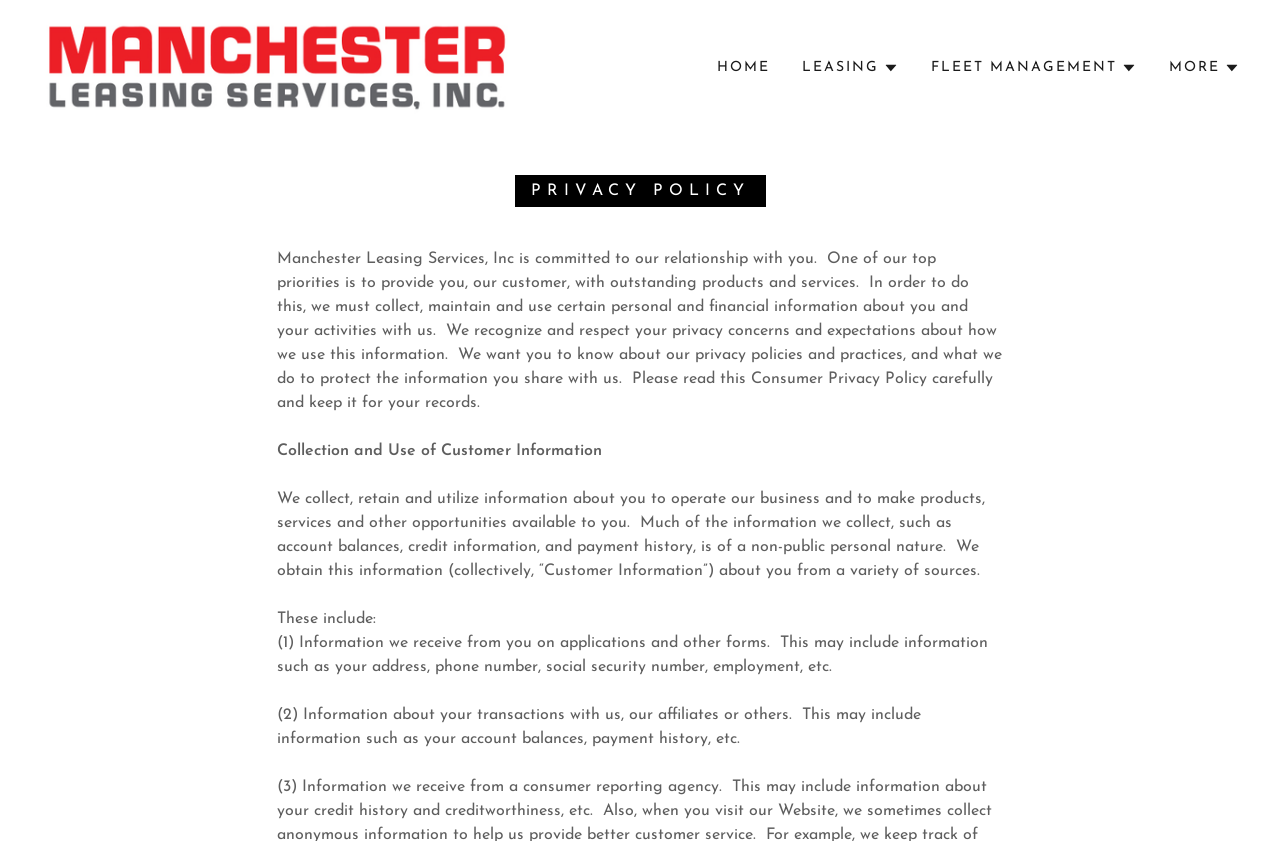Carefully observe the image and respond to the question with a detailed answer:
What is the purpose of the privacy policy?

The privacy policy is intended to inform customers about how their personal and financial information is collected, used, and protected by the company, as stated in the StaticText element at the top of the webpage.